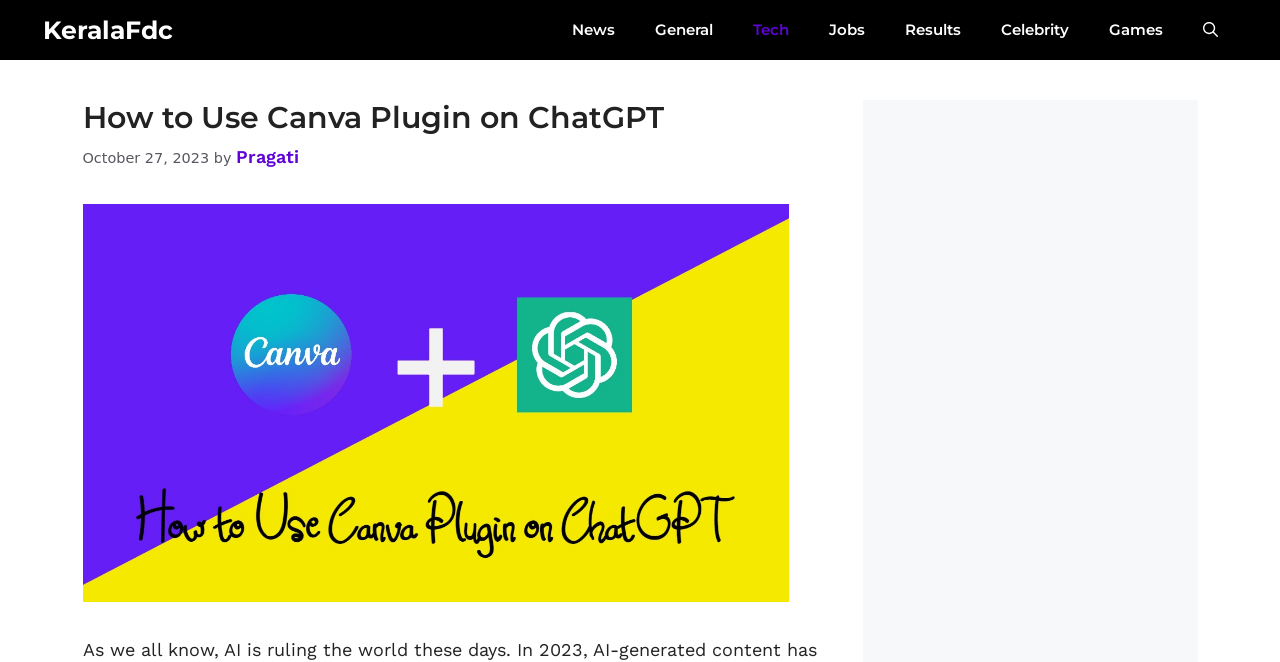Give a one-word or short-phrase answer to the following question: 
Who is the author of the article?

Pragati